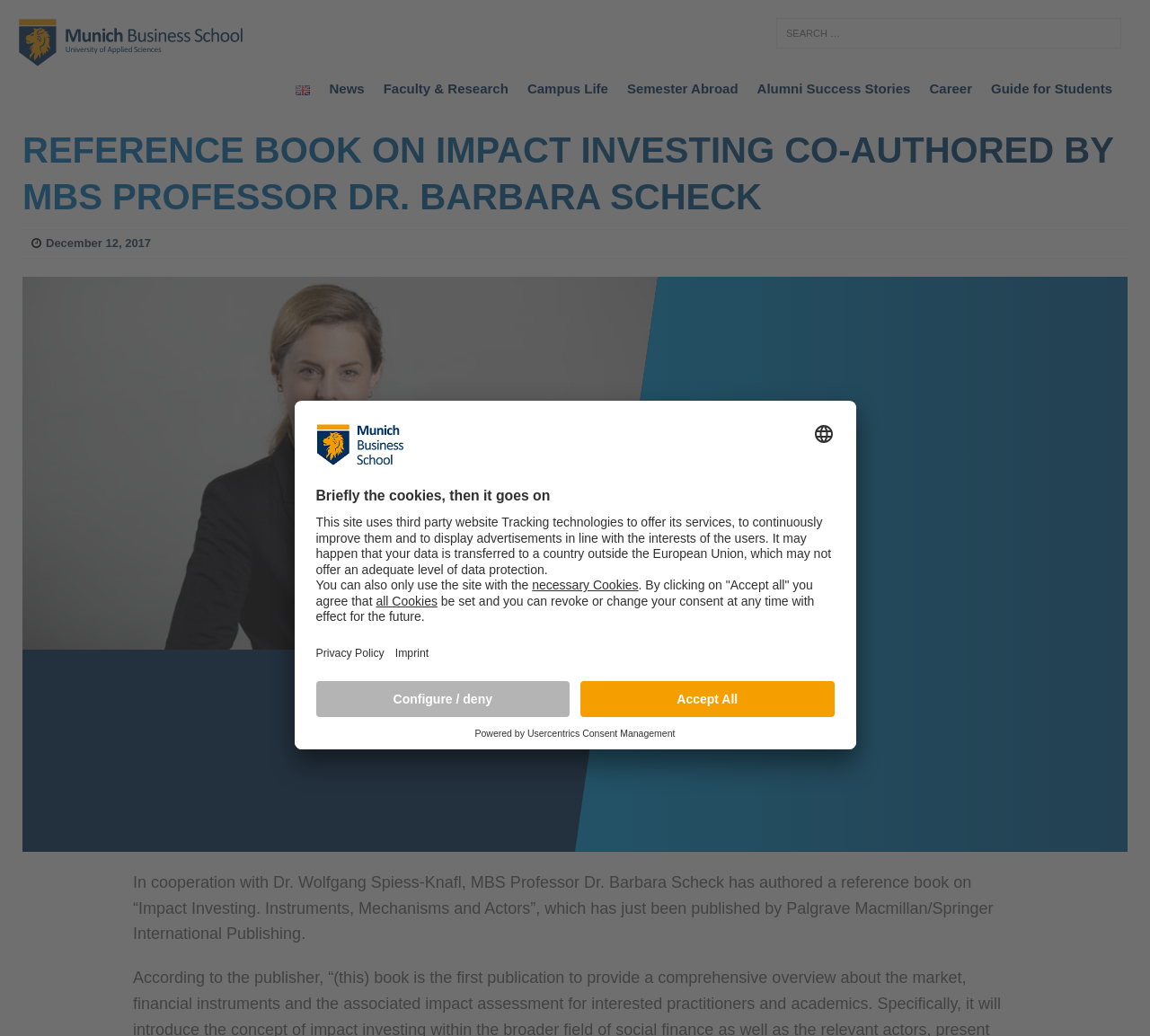What is the name of the publishing company that published the reference book?
Using the information from the image, give a concise answer in one word or a short phrase.

Palgrave Macmillan/Springer International Publishing